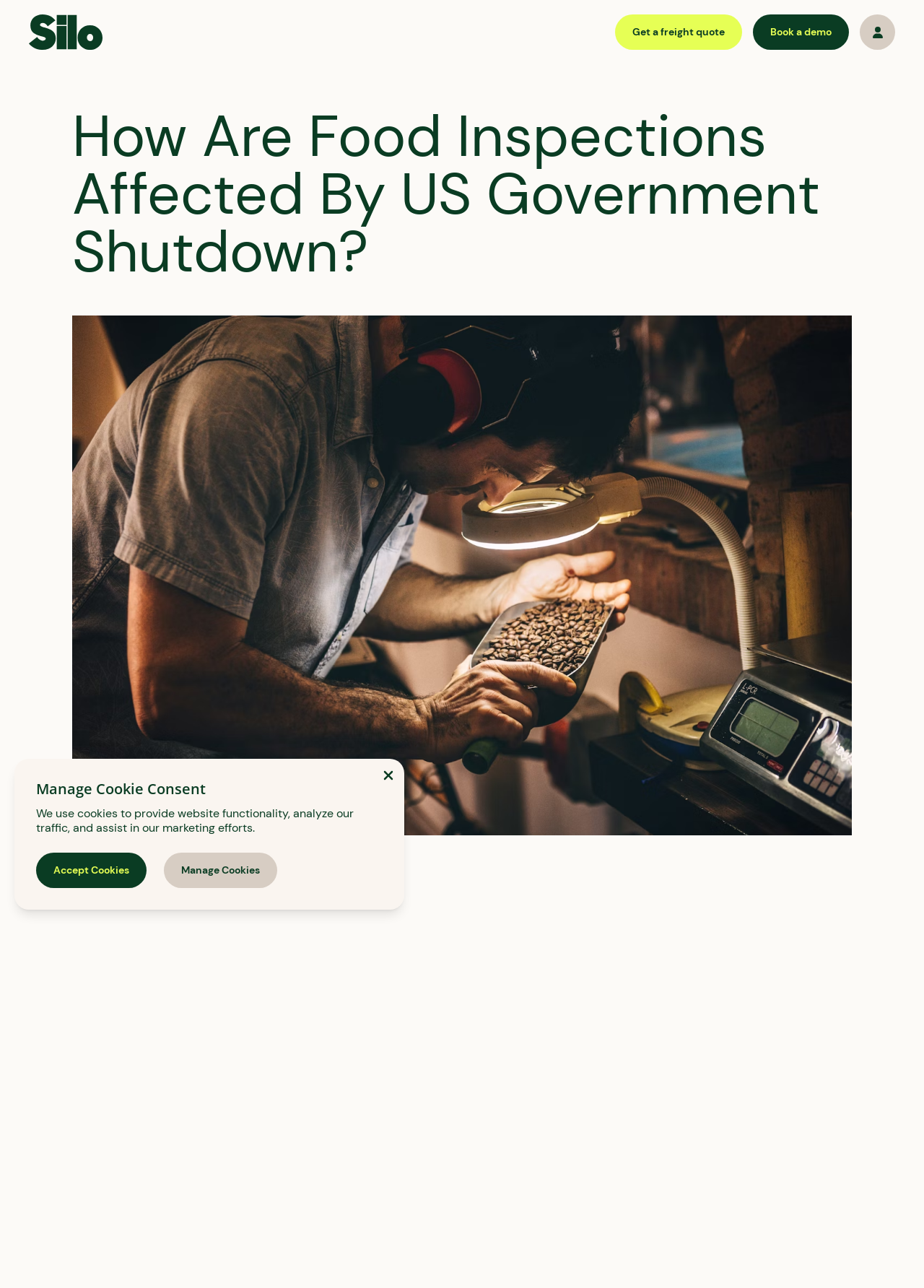Generate a comprehensive description of the webpage.

The webpage is about the impact of the US government shutdown on food inspections. At the top left, there is a "Home" link accompanied by a small image, and to its right, there are three more links: "Get a freight quote", "Book a demo", and an empty link with a small image. 

Below these links, there is a large heading that repeats the title "How Are Food Inspections Affected By US Government Shutdown?" with an image to its right. 

The main content of the webpage is divided into two paragraphs of text. The first paragraph explains how the government shutdown compromises food safety, and the second paragraph elaborates on the risks of contaminated products and weakened communication between the public and regulators. 

To the right of the first paragraph, there is a small image. Below the two paragraphs, there is a section about managing cookie consent, which includes a heading, a brief description of the use of cookies, and two links: "Accept Cookies" and "Manage Cookies".